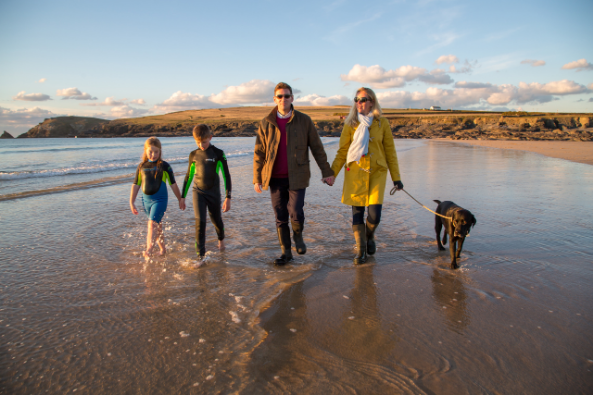Respond to the question below with a single word or phrase:
What is the family's pet in the image?

A black dog